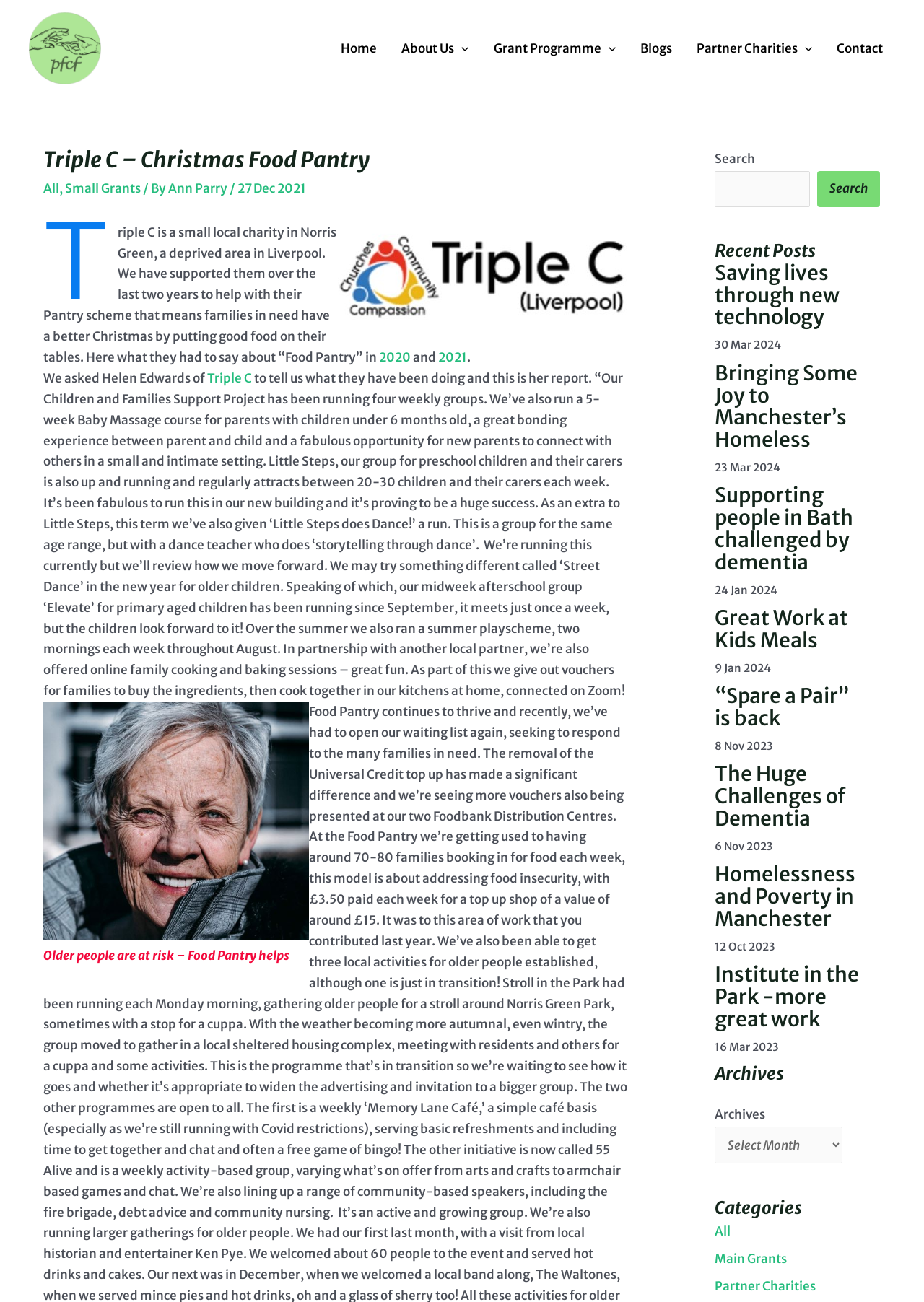Please provide a comprehensive answer to the question below using the information from the image: How many children and carers attend the Little Steps group?

According to the report, the Little Steps group regularly attracts between 20-30 children and their carers each week.